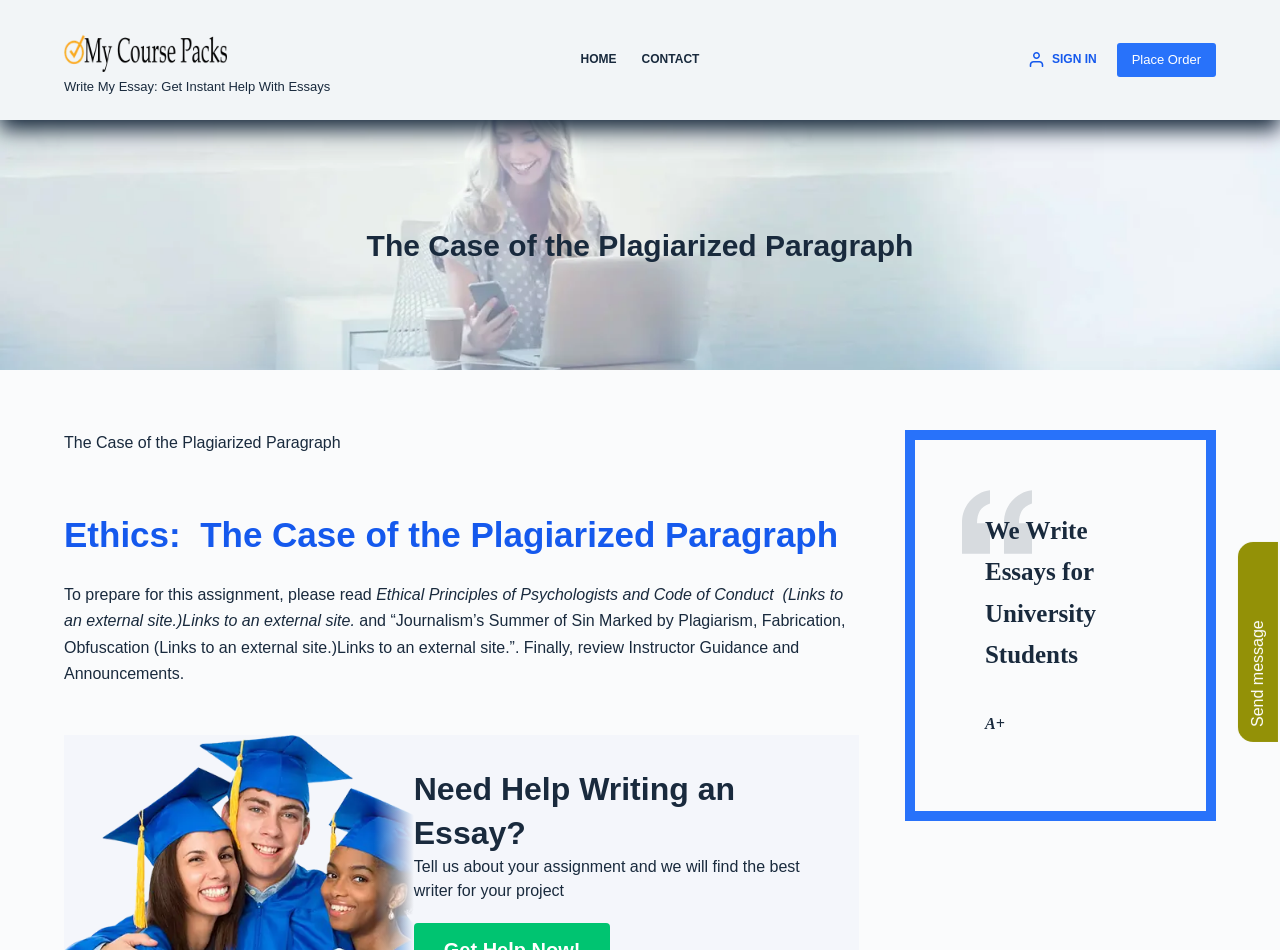What is the image above the 'The Case of the Plagiarized Paragraph' heading?
Observe the image and answer the question with a one-word or short phrase response.

FlexEssays-essays